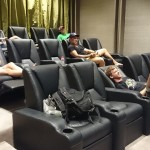What type of atmosphere is created by the soft lighting?
Please provide a single word or phrase as your answer based on the screenshot.

Relaxed